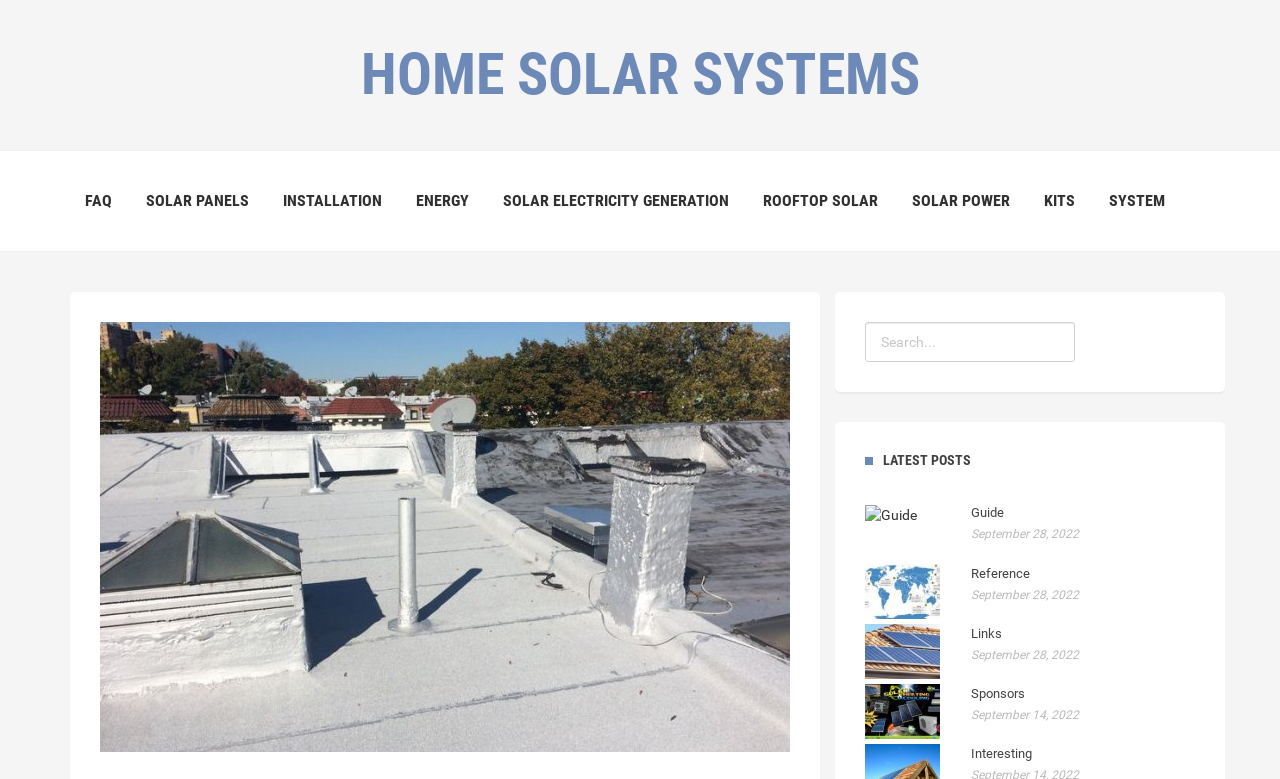From the screenshot, find the bounding box of the UI element matching this description: "Home Solar Systems". Supply the bounding box coordinates in the form [left, top, right, bottom], each a float between 0 and 1.

[0.0, 0.051, 1.0, 0.141]